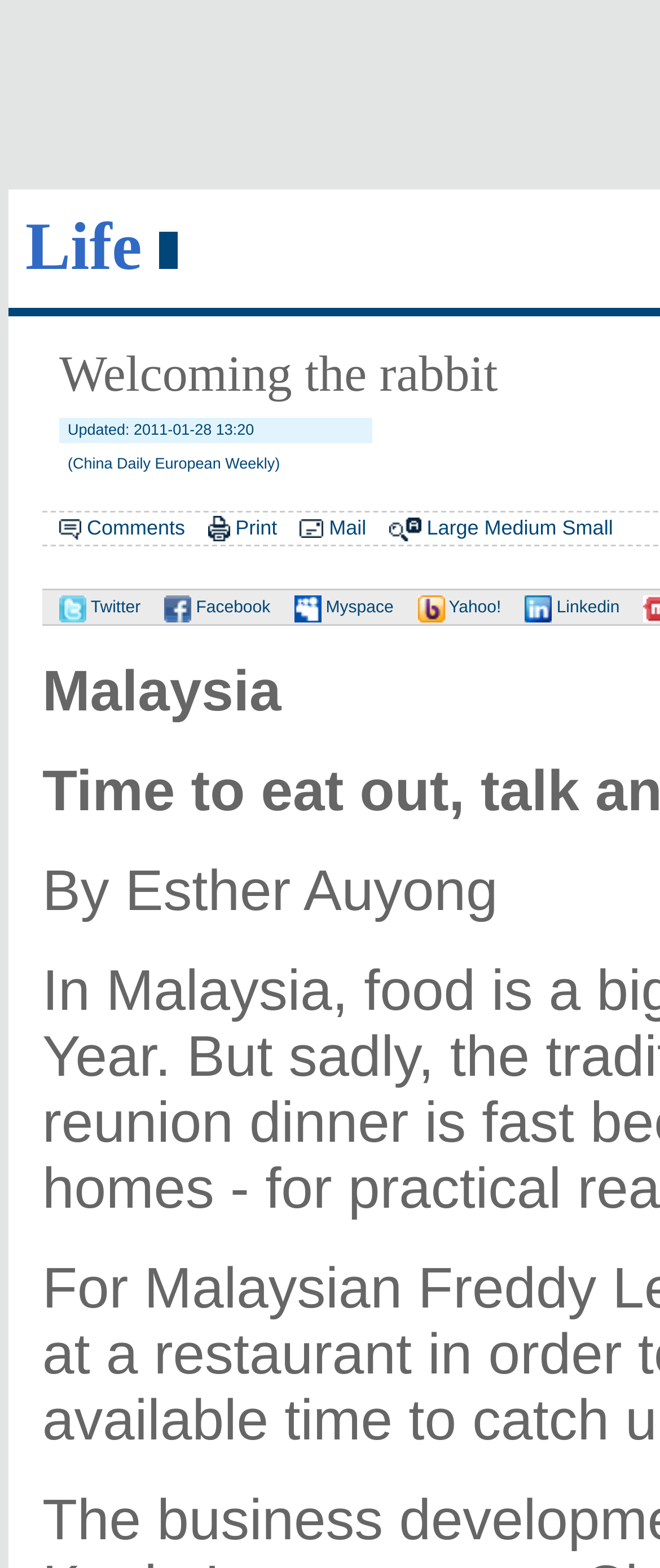Examine the image and give a thorough answer to the following question:
What is the country mentioned in the article?

I found the country mentioned in the article by looking at the static text element that says 'Malaysia'.